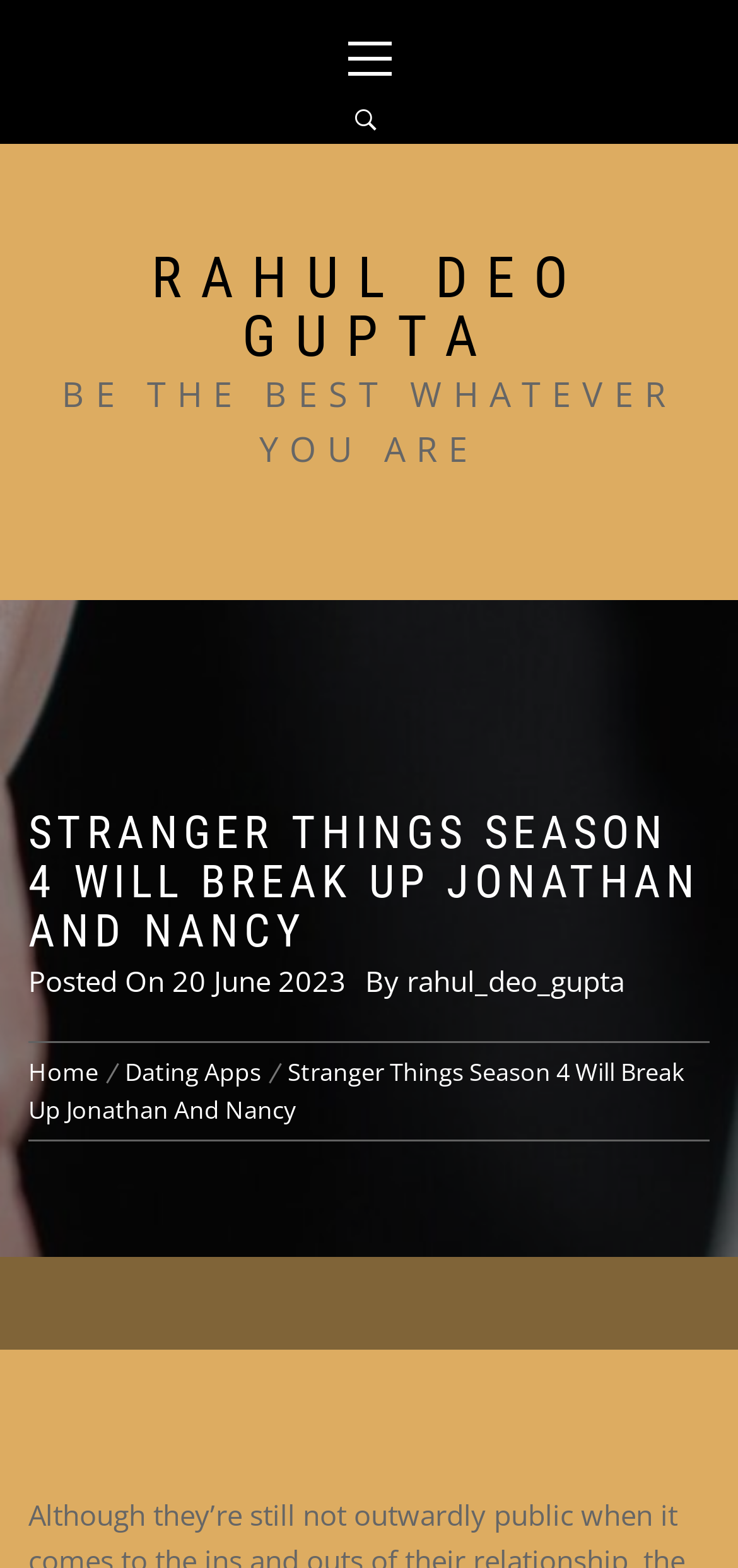Identify and provide the title of the webpage.

STRANGER THINGS SEASON 4 WILL BREAK UP JONATHAN AND NANCY